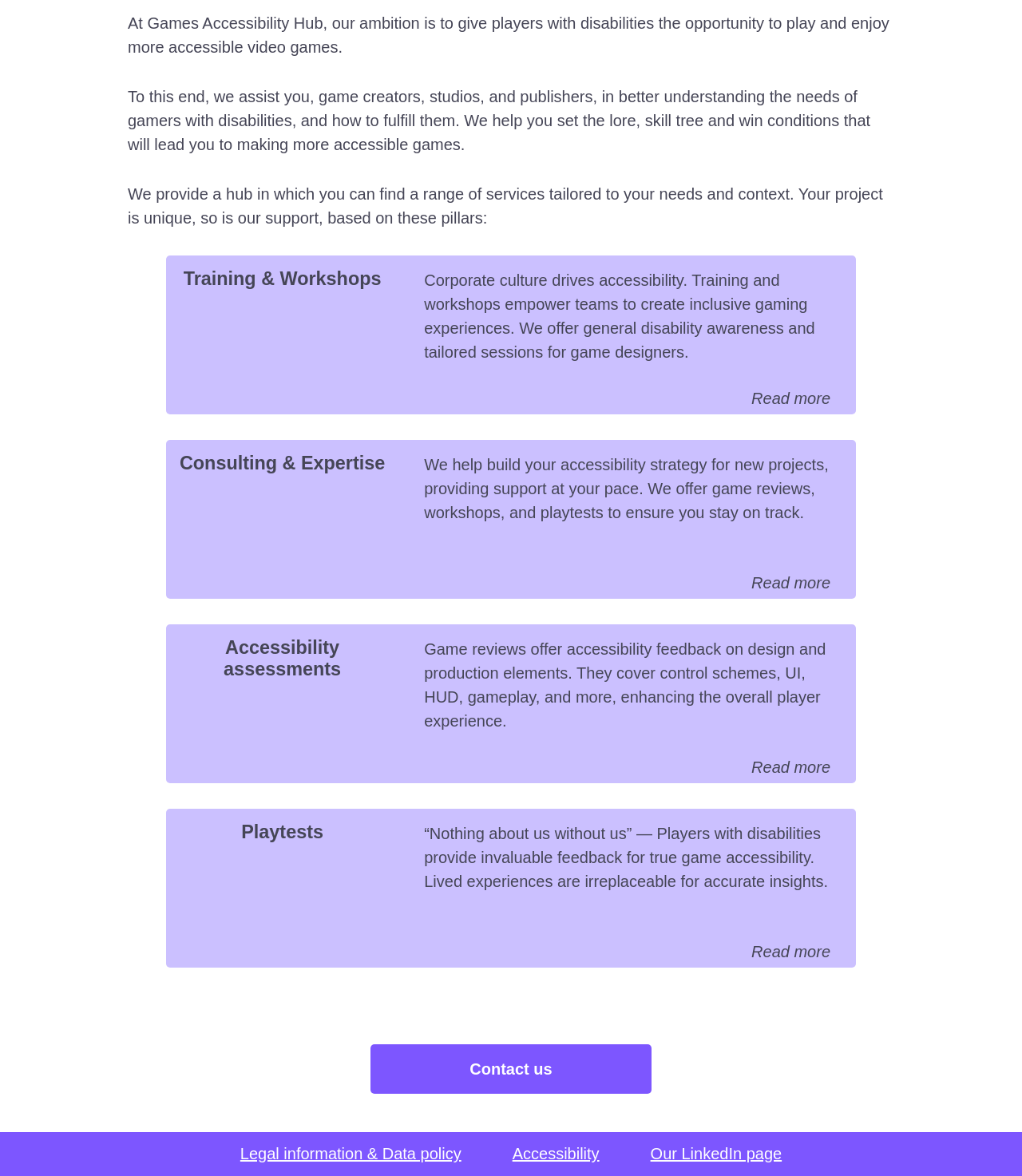How does At Games Accessibility Hub help build an accessibility strategy for new projects?
Could you answer the question in a detailed manner, providing as much information as possible?

According to the StaticText element, At Games Accessibility Hub helps build an accessibility strategy for new projects by providing game reviews, workshops, and playtests, which ensure that the project stays on track.